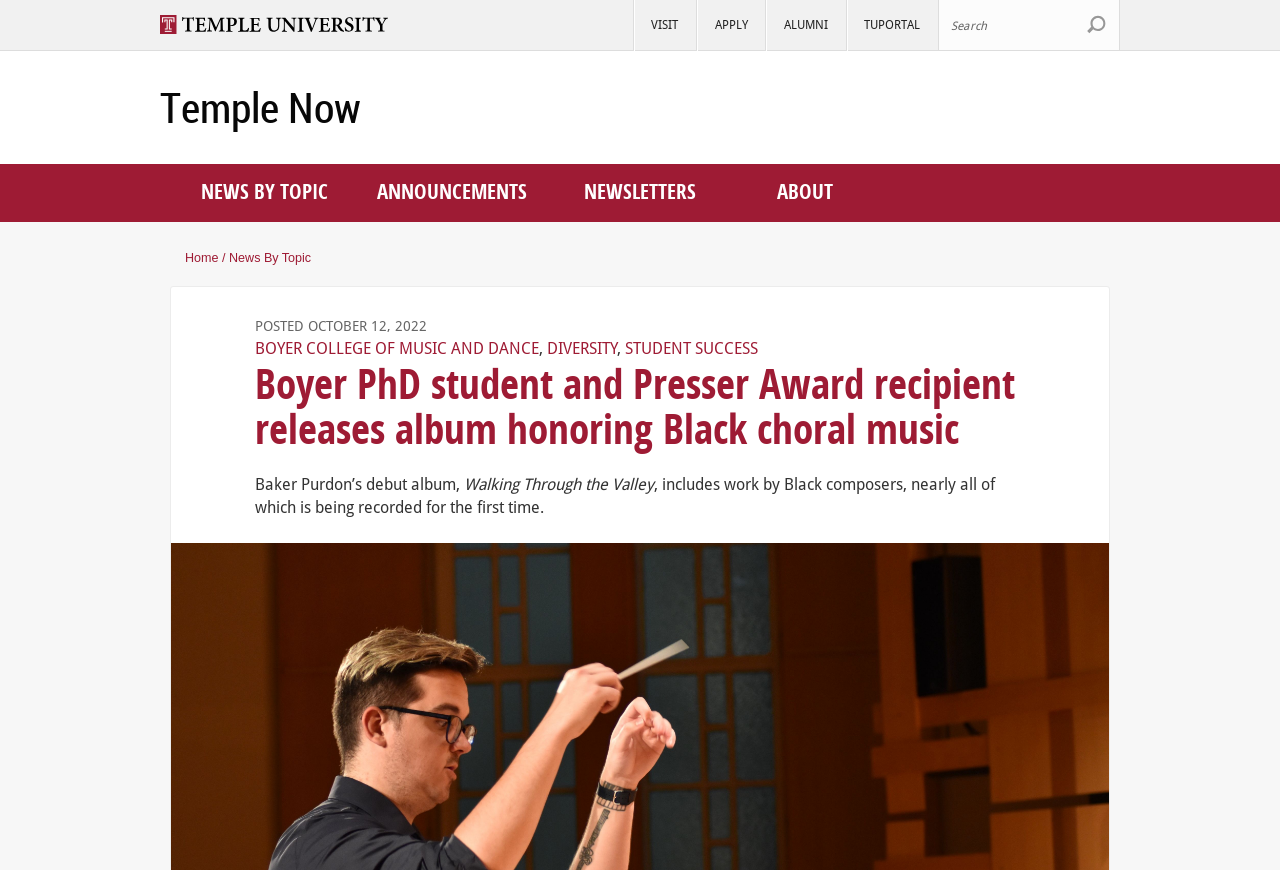Specify the bounding box coordinates of the area that needs to be clicked to achieve the following instruction: "Go to News By Topic".

[0.179, 0.289, 0.243, 0.305]